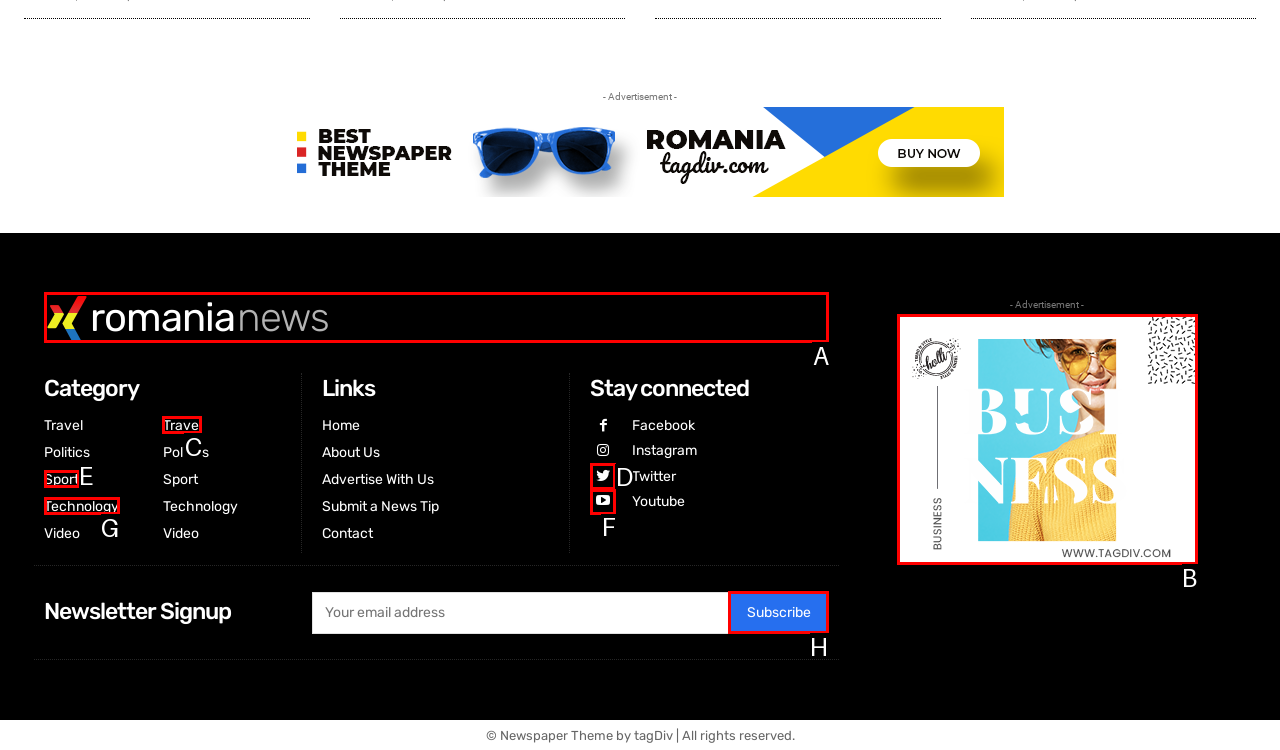Identify the letter of the UI element you should interact with to perform the task: Subscribe to the newsletter
Reply with the appropriate letter of the option.

H